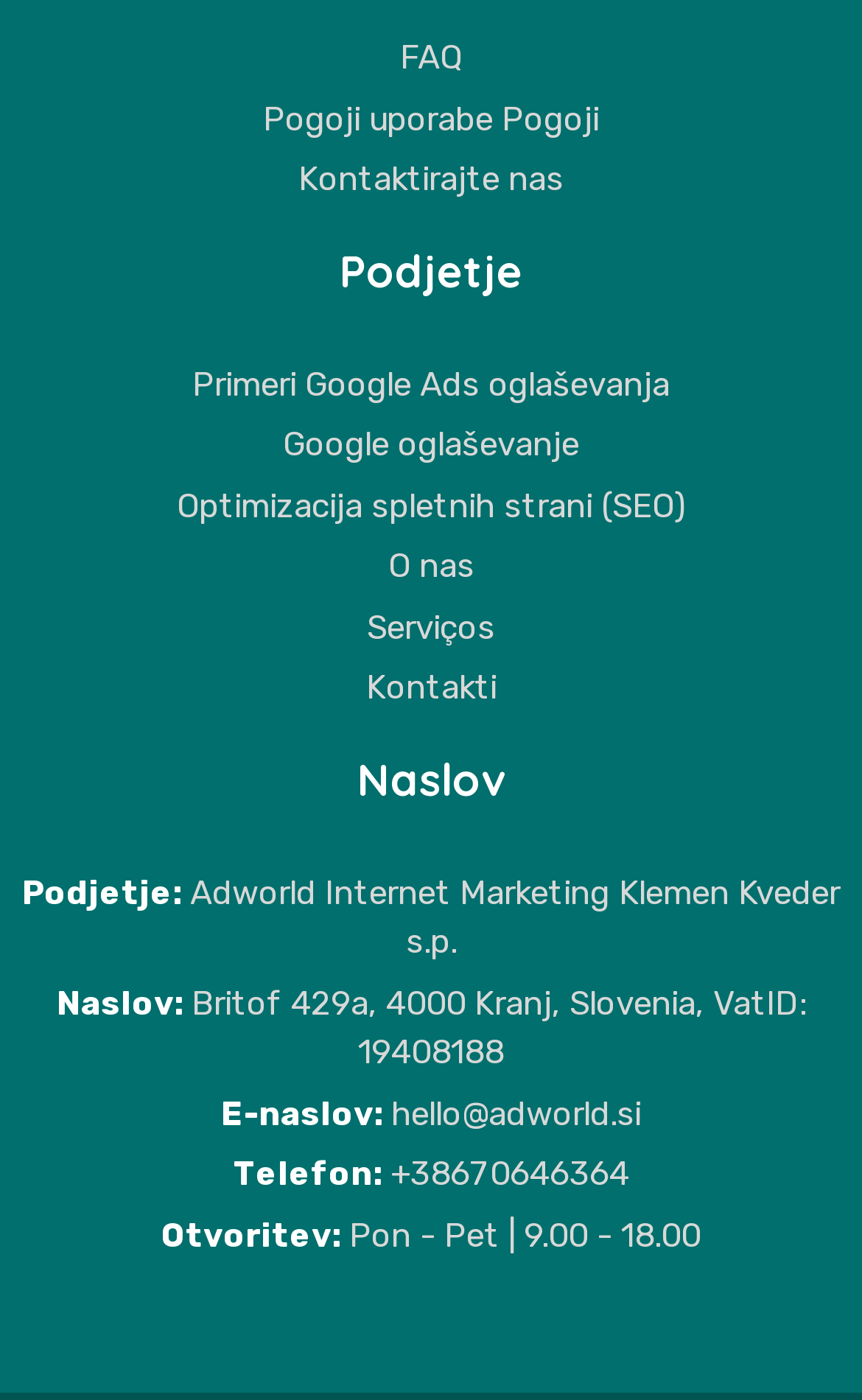Can you pinpoint the bounding box coordinates for the clickable element required for this instruction: "View FAQ"? The coordinates should be four float numbers between 0 and 1, i.e., [left, top, right, bottom].

[0.026, 0.024, 0.974, 0.06]